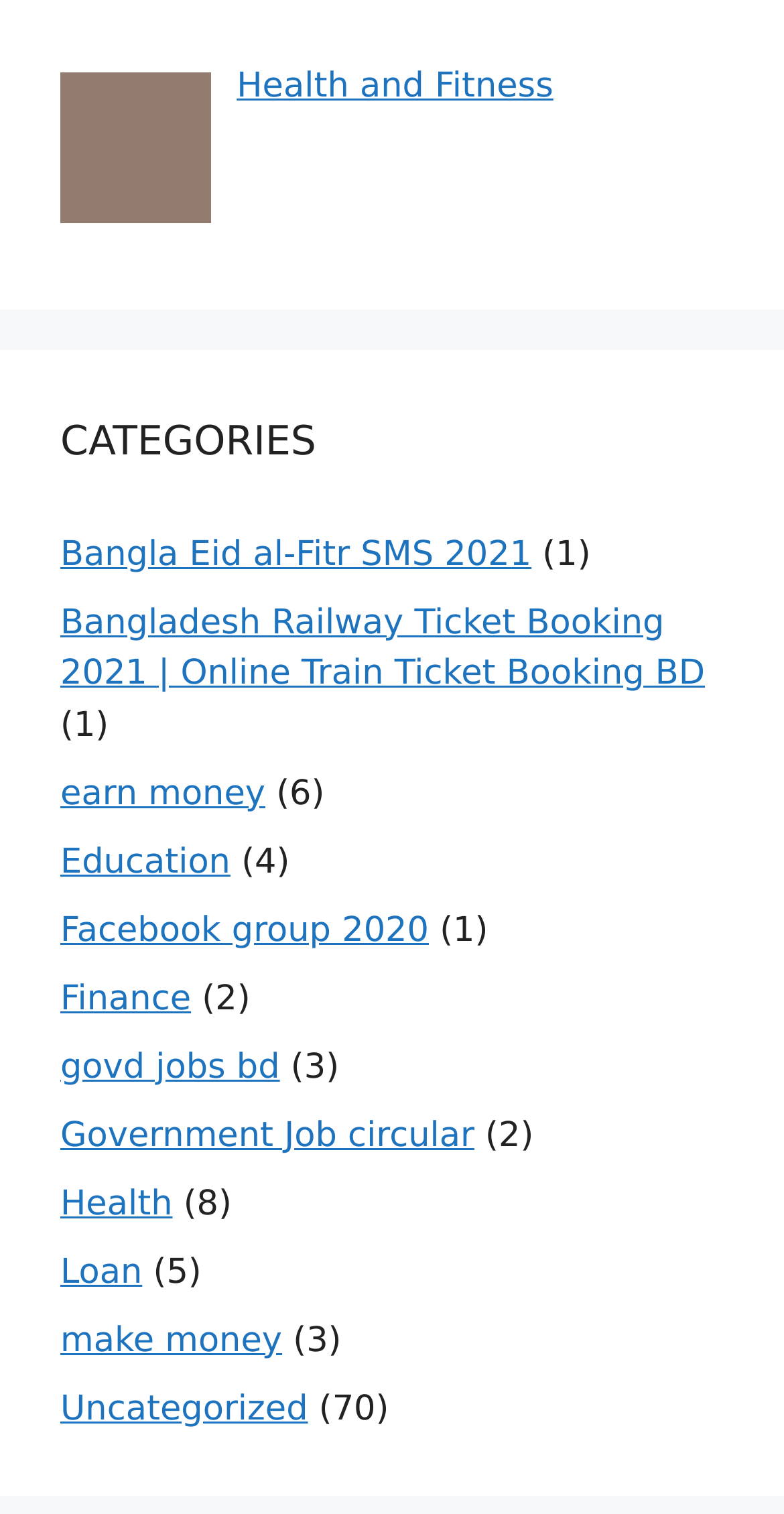How many articles are related to 'govd jobs bd'?
Could you please answer the question thoroughly and with as much detail as possible?

I found the link 'govd jobs bd' and saw that it has a number in parentheses next to it, which is 3, indicating that there are 3 articles related to 'govd jobs bd'.